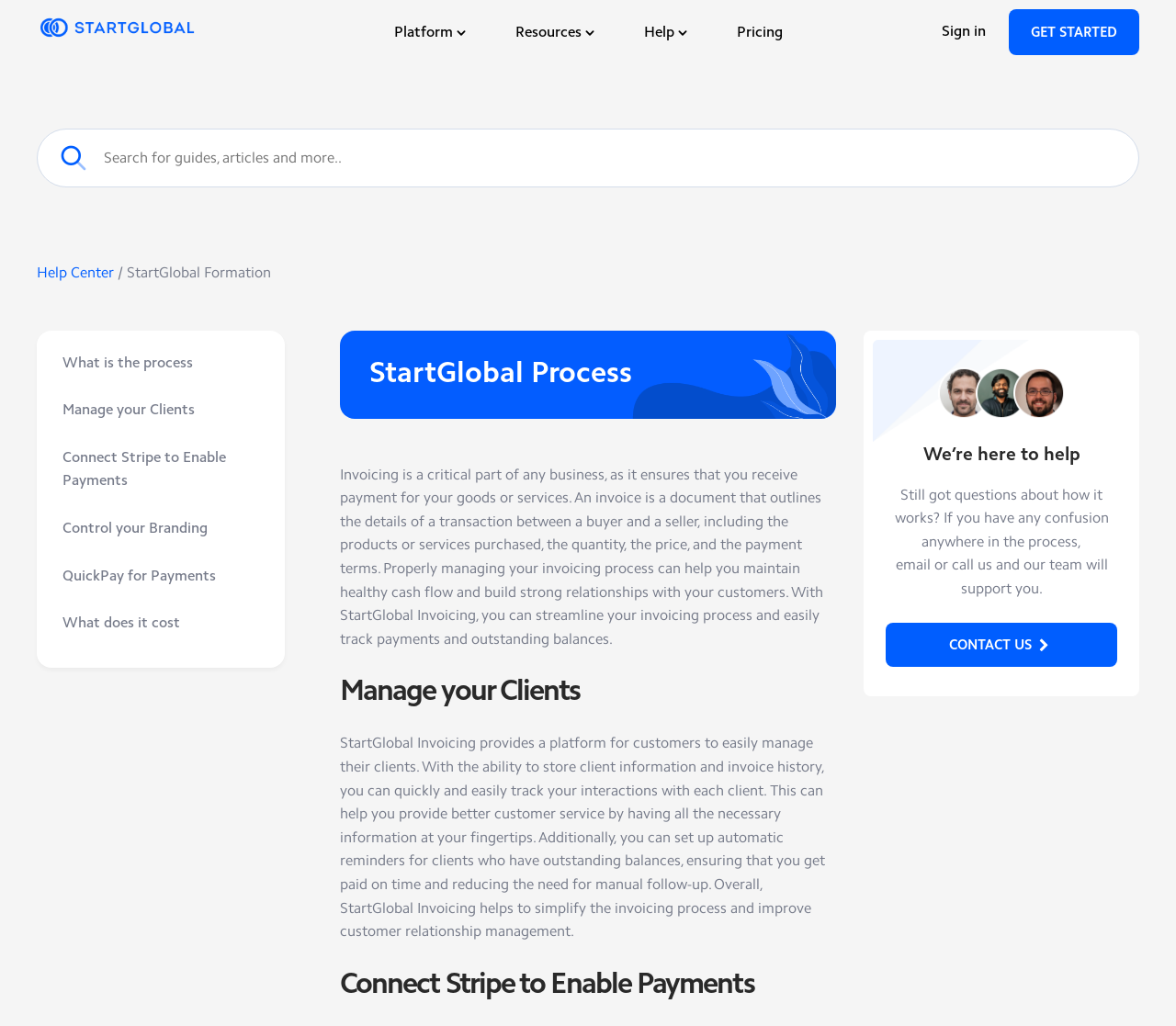Using the element description provided, determine the bounding box coordinates in the format (top-left x, top-left y, bottom-right x, bottom-right y). Ensure that all values are floating point numbers between 0 and 1. Element description: Pricing

[0.607, 0.009, 0.685, 0.056]